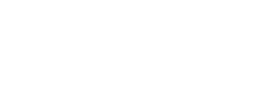Give a detailed account of the visual elements in the image.

The image features an emblem symbolizing a prominent Islamic figure, possibly associated with آیت الله مهدوی کنی, as indicated by the surrounding text on the webpage. The design is likely reflective of traditional Islamic artistry, characterized by intricate patterns and a solemn aesthetic. This emblem could be utilized in various contexts such as religious gatherings, educational materials, or online platforms dedicated to Islamic teachings and heritage. Located within a section titled "جدیدترین تصاویر" (Latest Images), it reinforces the theme of cultural and religious significance. The overall presentation hints at a website dedicated to the life and teachings of Islamic figures, showcasing not just visuals but also relevant textual content that educates and informs visitors.